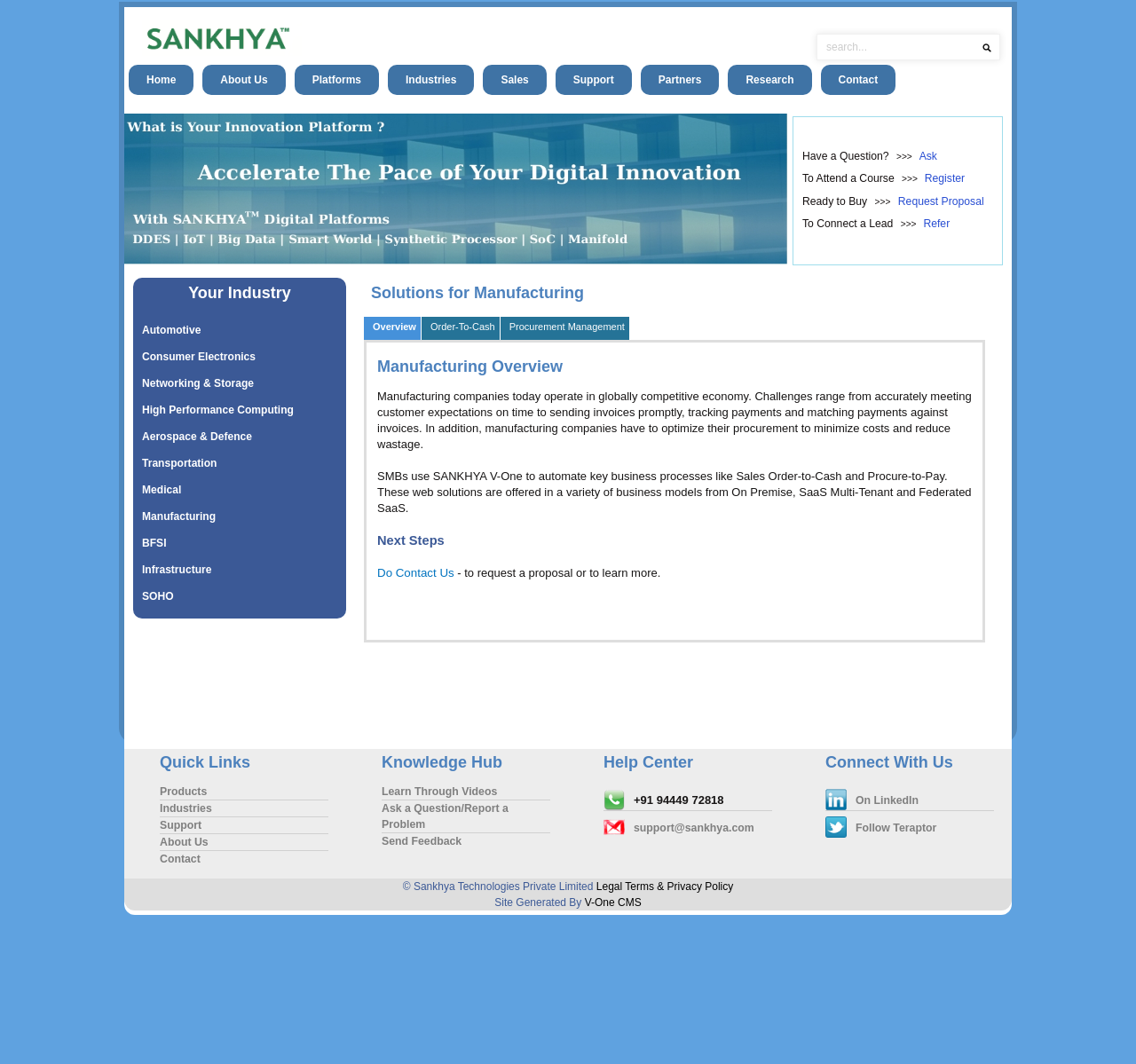Could you please study the image and provide a detailed answer to the question:
What is the contact phone number mentioned on the webpage?

The contact phone number is mentioned in the 'Help Center' section, under the 'Support' heading, as '+91 94449 72818'.